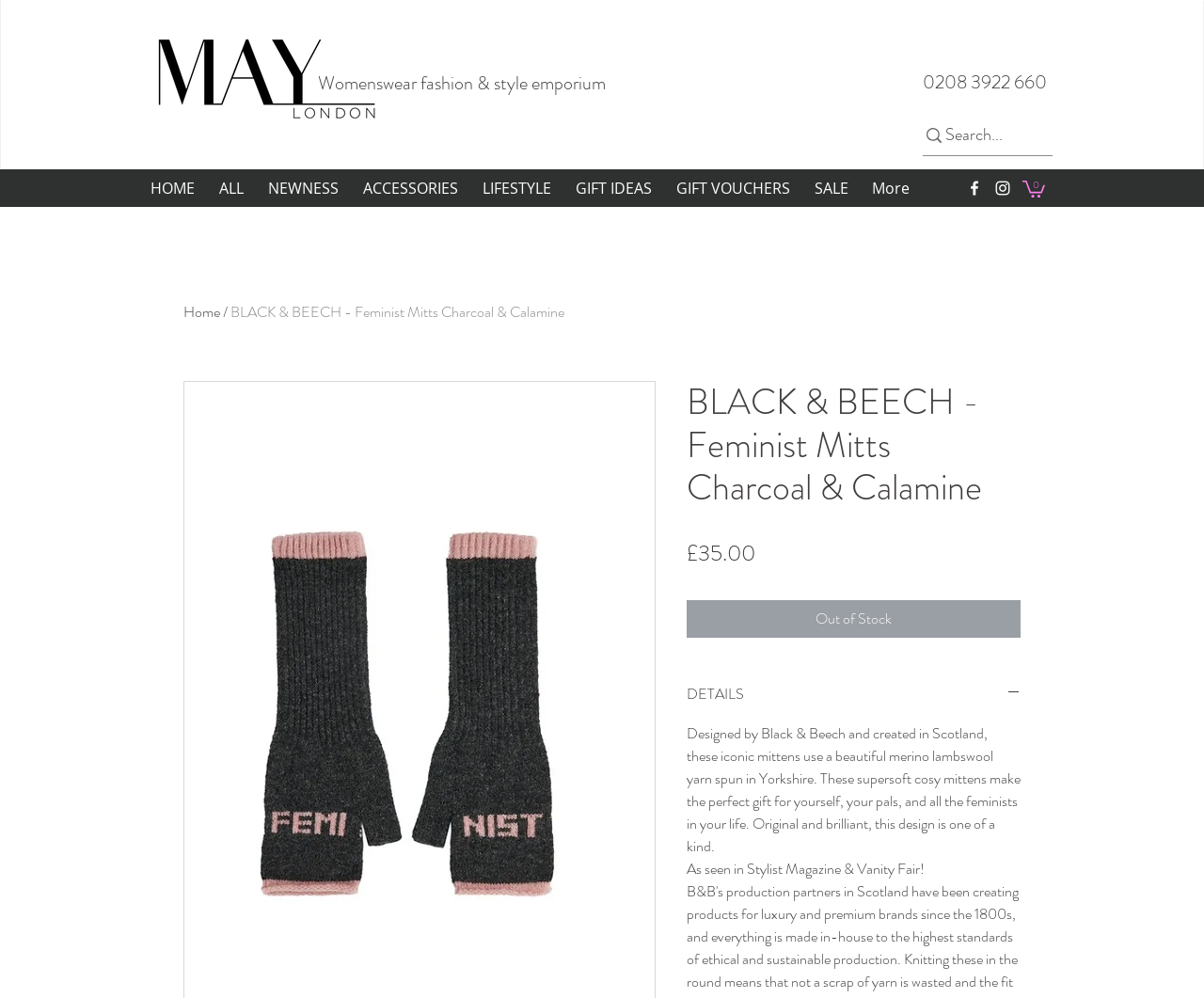Deliver a detailed narrative of the webpage's visual and textual elements.

This webpage is an e-commerce product page for a pair of fingerless mitts from Black & Beech. At the top left corner, there is a MAY London logo, accompanied by a heading that reads "Womenswear fashion & style emporium". Below the logo, there is a phone number and a search bar with a magnifying glass icon. 

To the right of the search bar, there is a navigation menu with links to different sections of the website, including HOME, ALL, NEWNESS, ACCESSORIES, LIFESTYLE, GIFT IDEAS, and SALE. Below the navigation menu, there are social media links to Facebook and Instagram.

On the right side of the page, there is a cart button with a zero items indicator. Below the cart button, there is a product page region that displays the product information. The product title, "BLACK & BEECH - Feminist Mitts Charcoal & Calamine", is displayed prominently, followed by a breadcrumb navigation with a link to the home page.

The product details section includes the product price, £35.00, and a button indicating that the item is out of stock. Below the price, there is a DETAILS button that expands to reveal a product description and an image. The product description explains that the mittens are designed by Black & Beech, made in Scotland, and use merino lambswool yarn spun in Yorkshire. It also mentions that the design has been featured in Stylist Magazine and Vanity Fair.